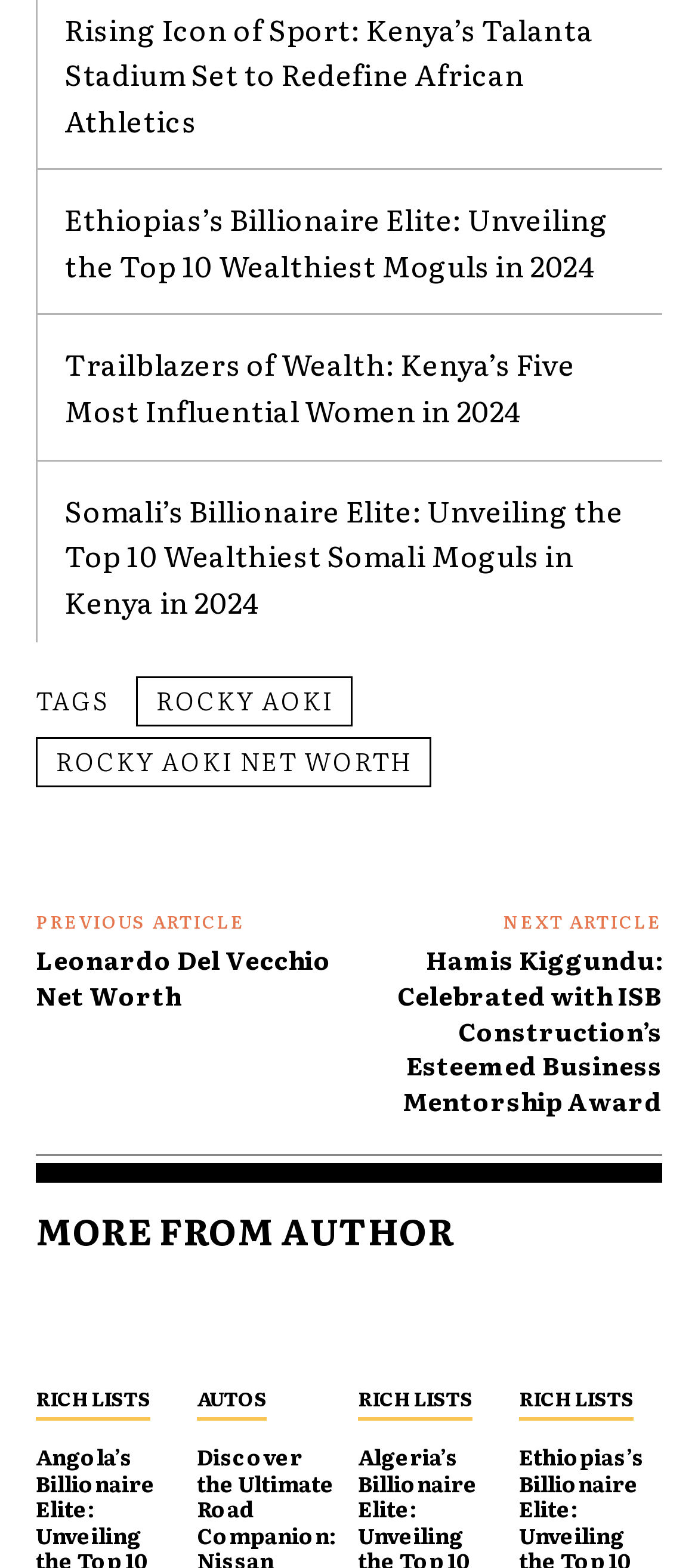Please provide the bounding box coordinates for the element that needs to be clicked to perform the following instruction: "Read the article about Rising Icon of Sport: Kenya’s Talanta Stadium". The coordinates should be given as four float numbers between 0 and 1, i.e., [left, top, right, bottom].

[0.092, 0.004, 0.91, 0.092]